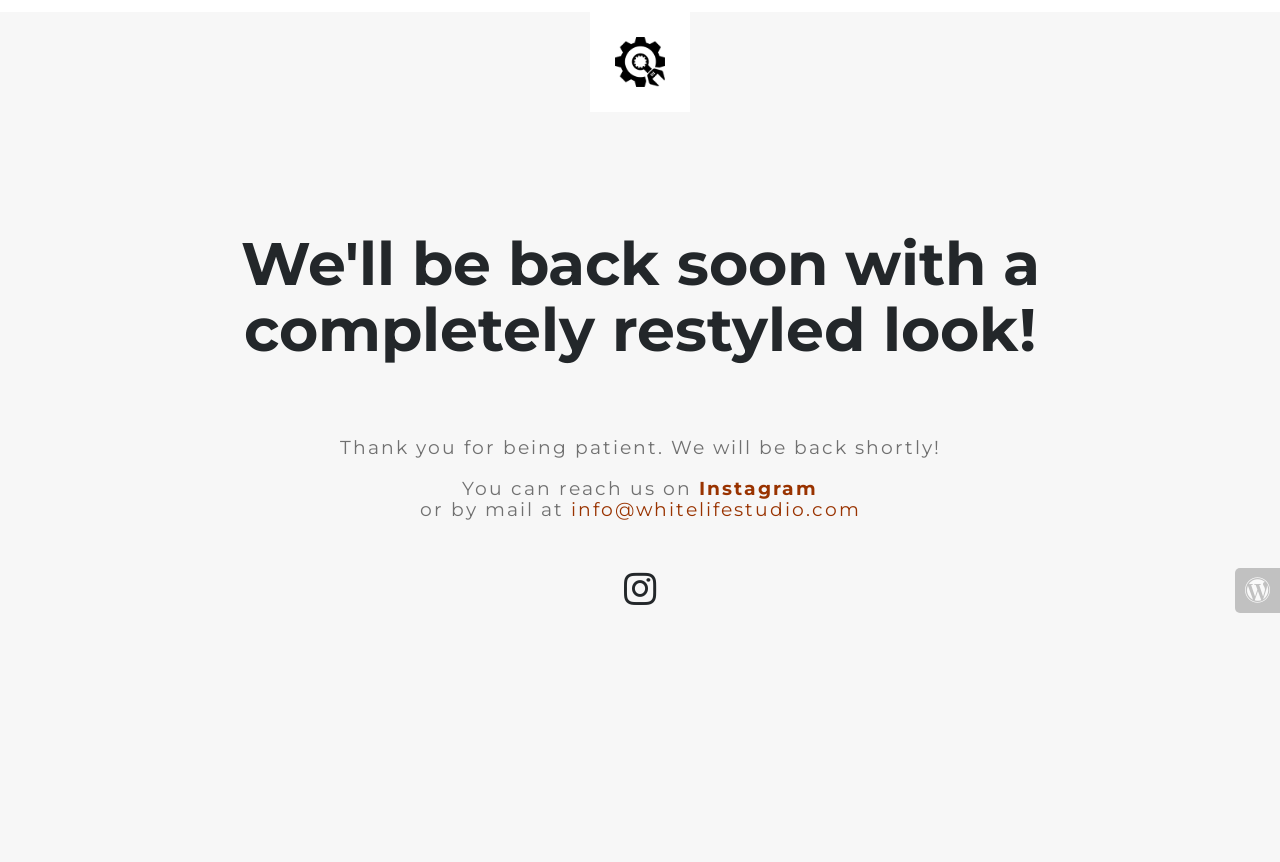Find the bounding box coordinates for the HTML element described in this sentence: "info@whitelifestudio.com". Provide the coordinates as four float numbers between 0 and 1, in the format [left, top, right, bottom].

[0.446, 0.577, 0.672, 0.604]